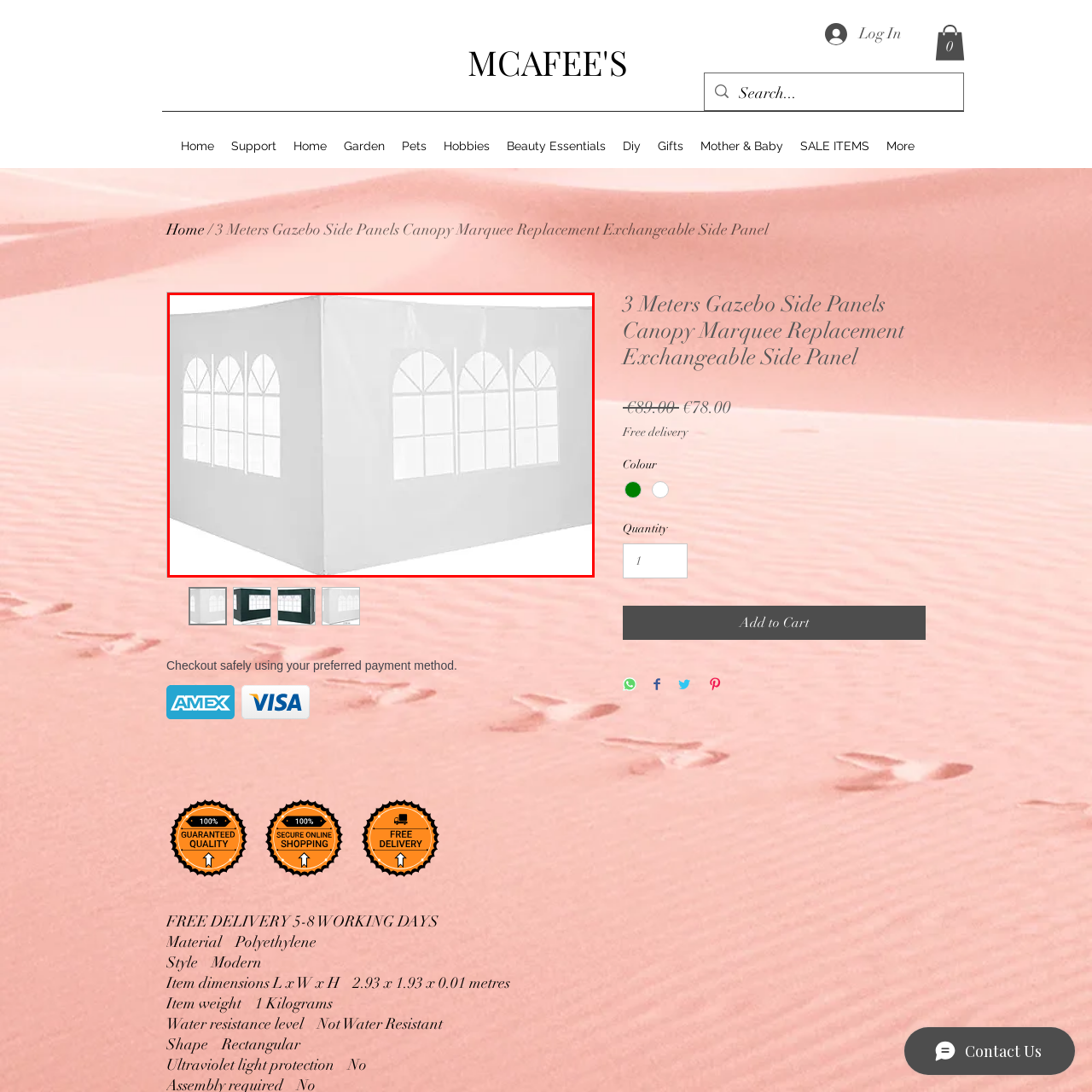Provide a comprehensive description of the image located within the red boundary.

This image features a white side panel designed for a 3-meter gazebo. The panel showcases a clean, modern aesthetic, with multiple arched windows that provide a glimpse of the outside while maintaining privacy within the gazebo structure. Ideal for outdoor events or gatherings, this replacement panel is perfect for enhancing the functionality and appearance of your marquee setup. The design ensures durability and style, making it a practical choice for those looking to beautify their outdoor spaces while providing shade and protection.